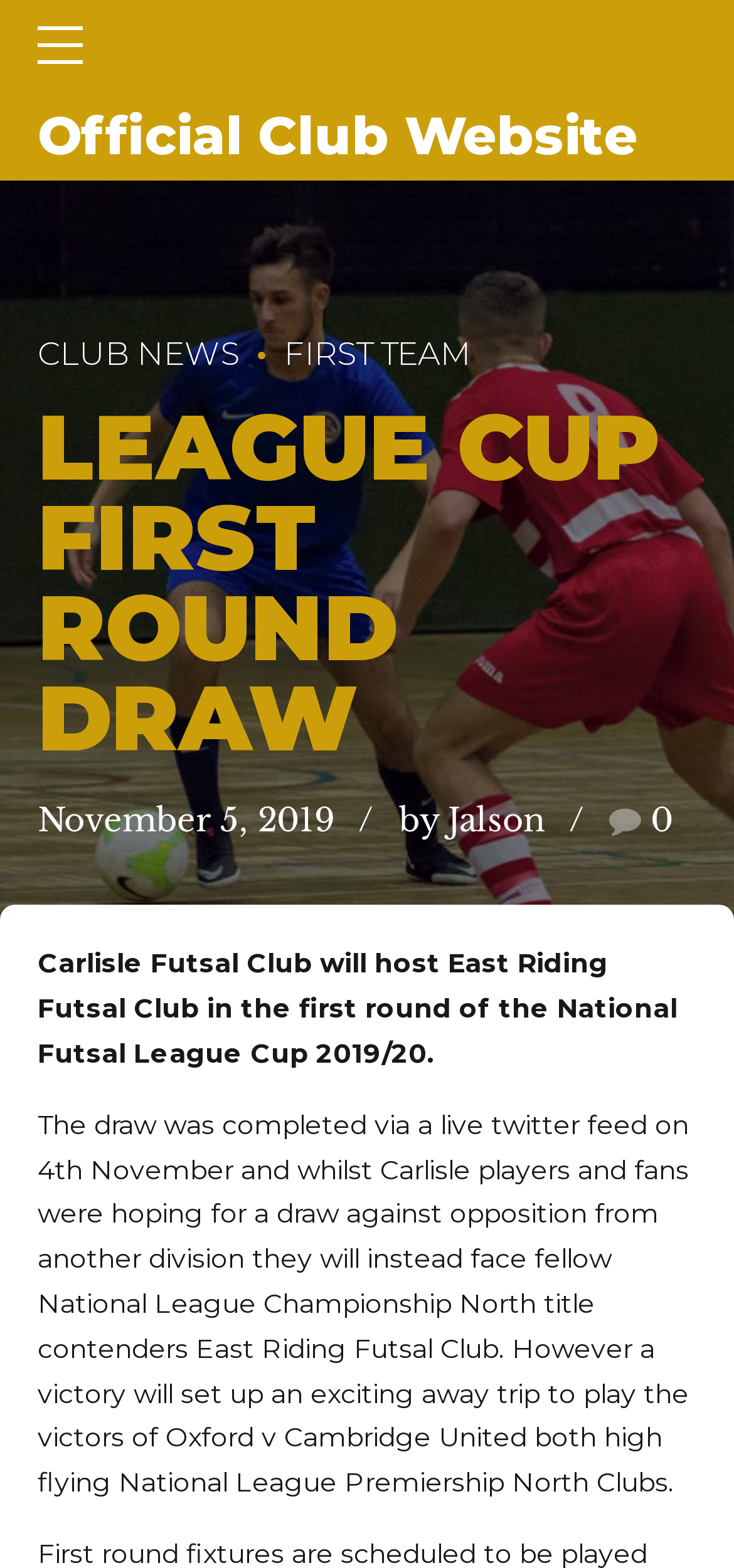Find the primary header on the webpage and provide its text.

LEAGUE CUP FIRST ROUND DRAW